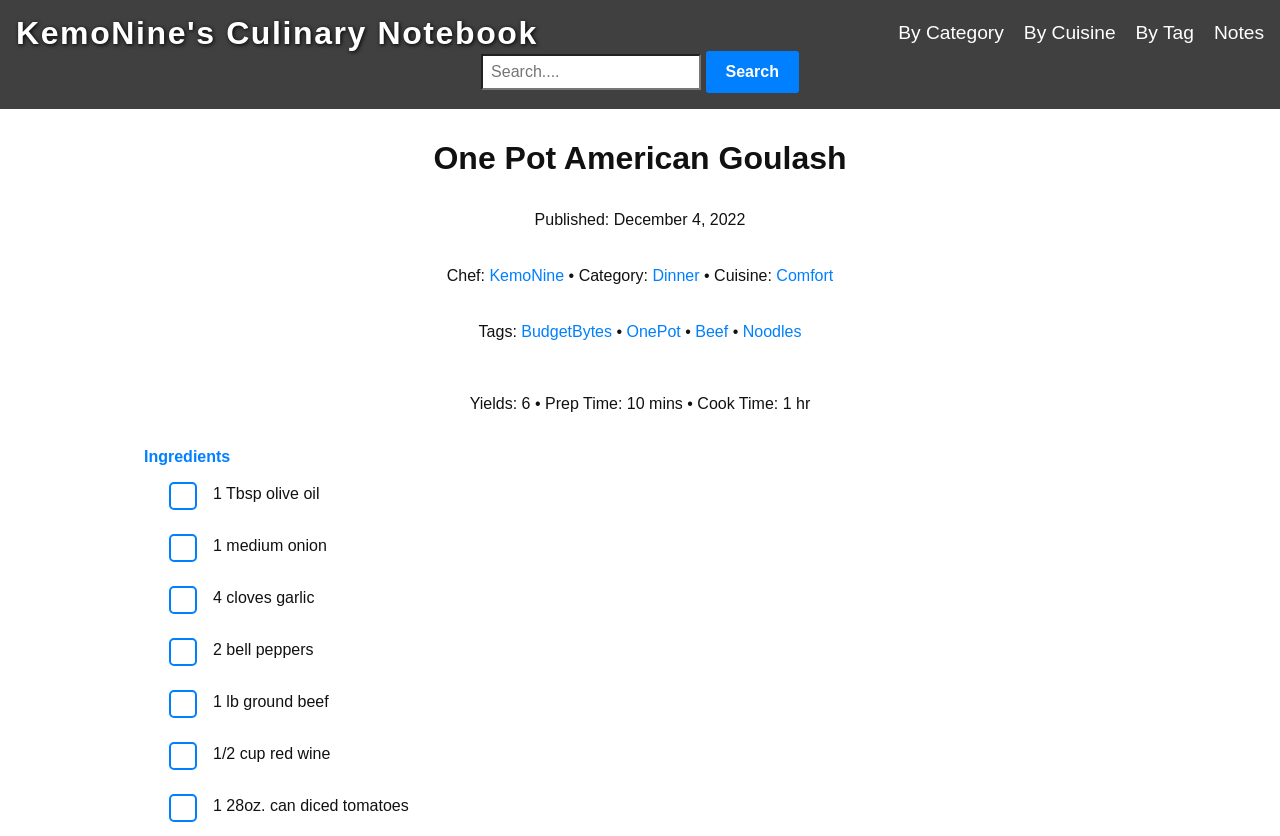What is the first ingredient in the recipe?
Examine the image and give a concise answer in one word or a short phrase.

olive oil